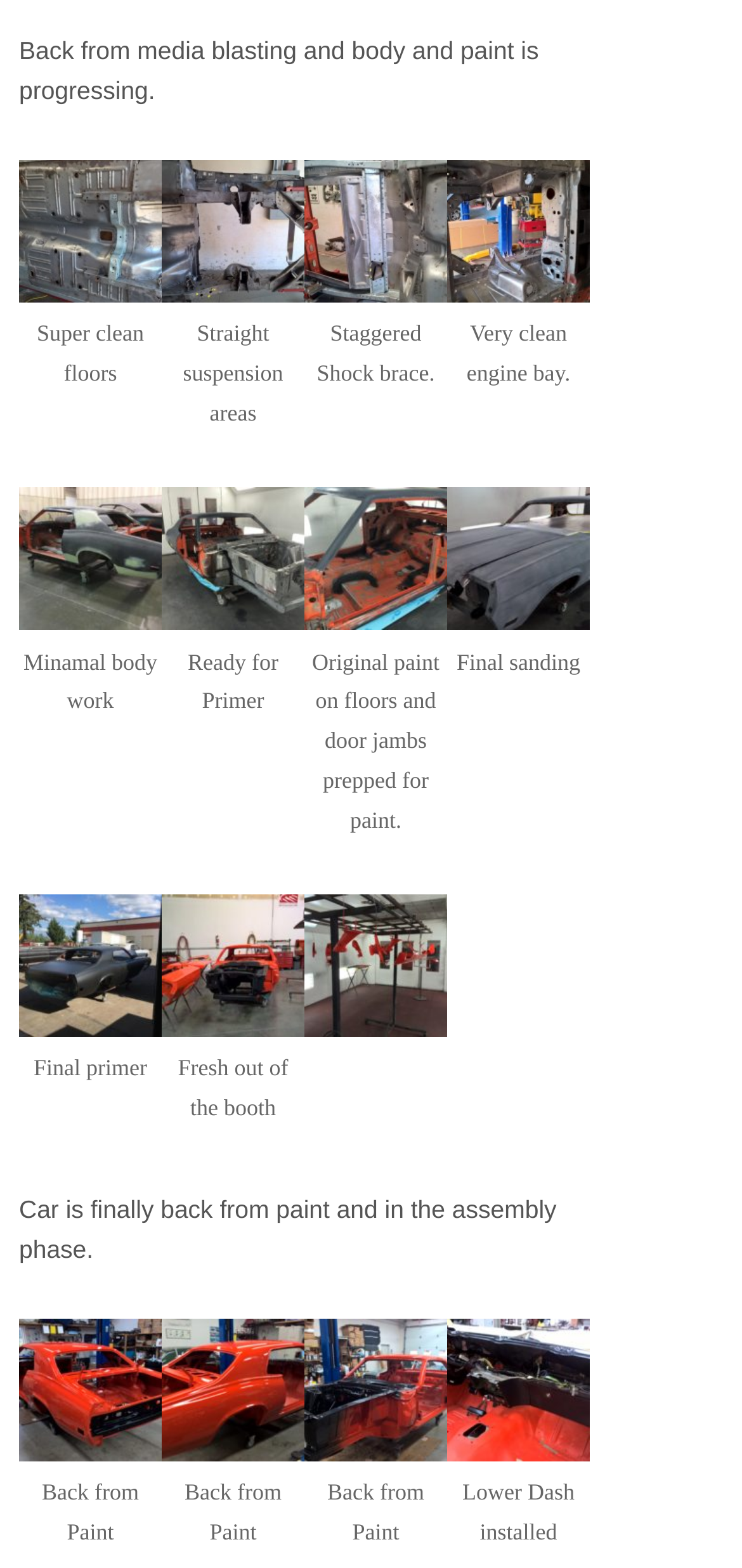What is the car's current phase?
Use the screenshot to answer the question with a single word or phrase.

Assembly phase